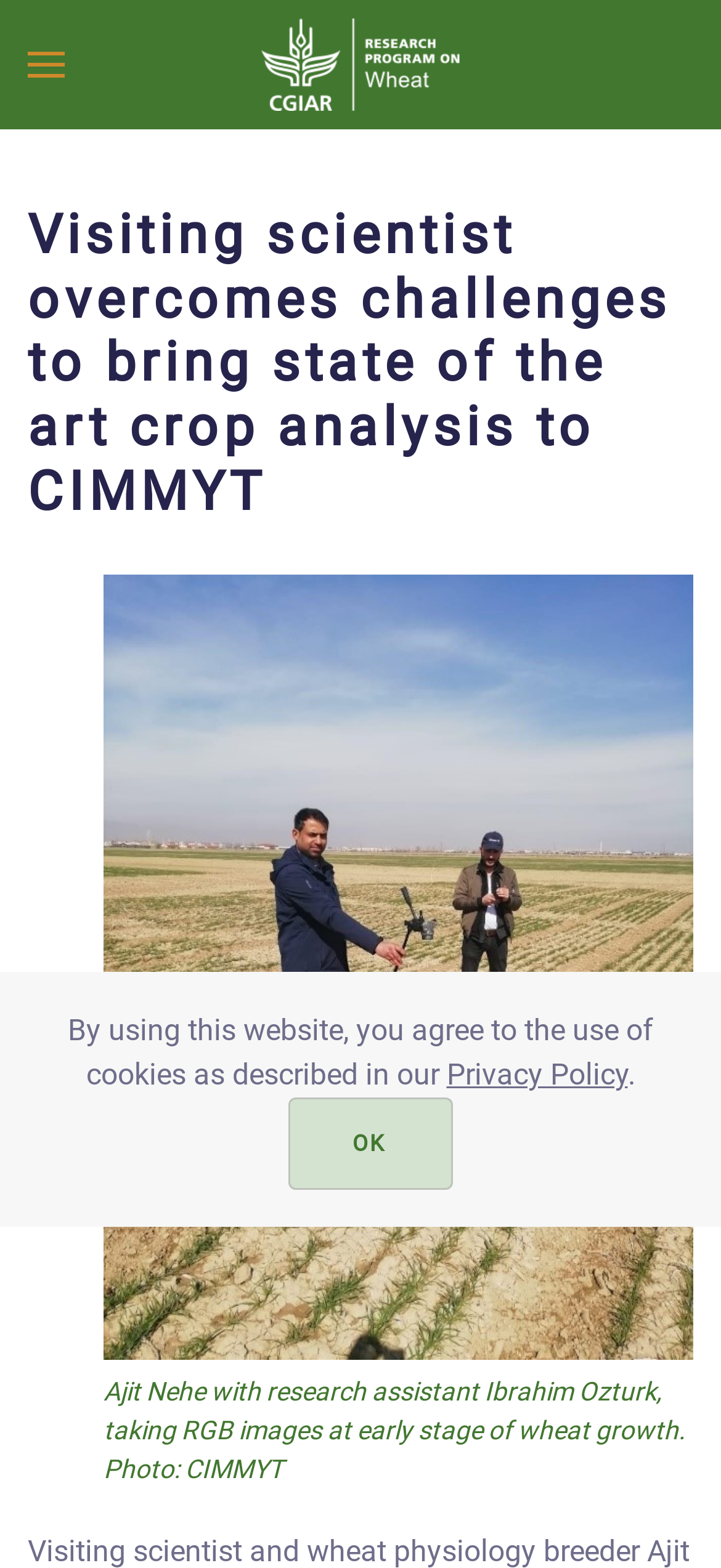What is the name of the research assistant in the photo?
Answer the question with a single word or phrase, referring to the image.

Ibrahim Ozturk